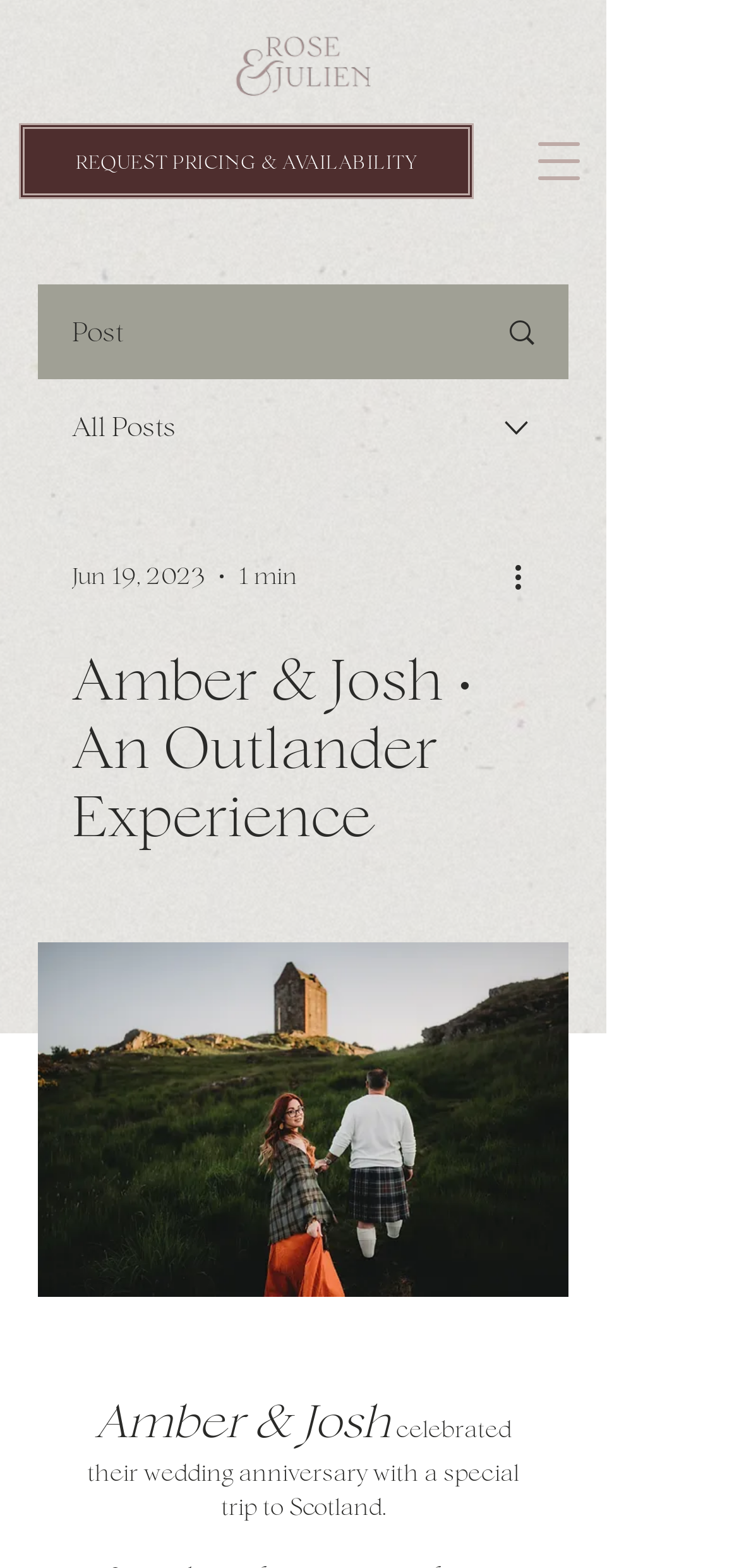Identify the bounding box for the element characterized by the following description: "aria-label="More actions"".

[0.687, 0.353, 0.749, 0.382]